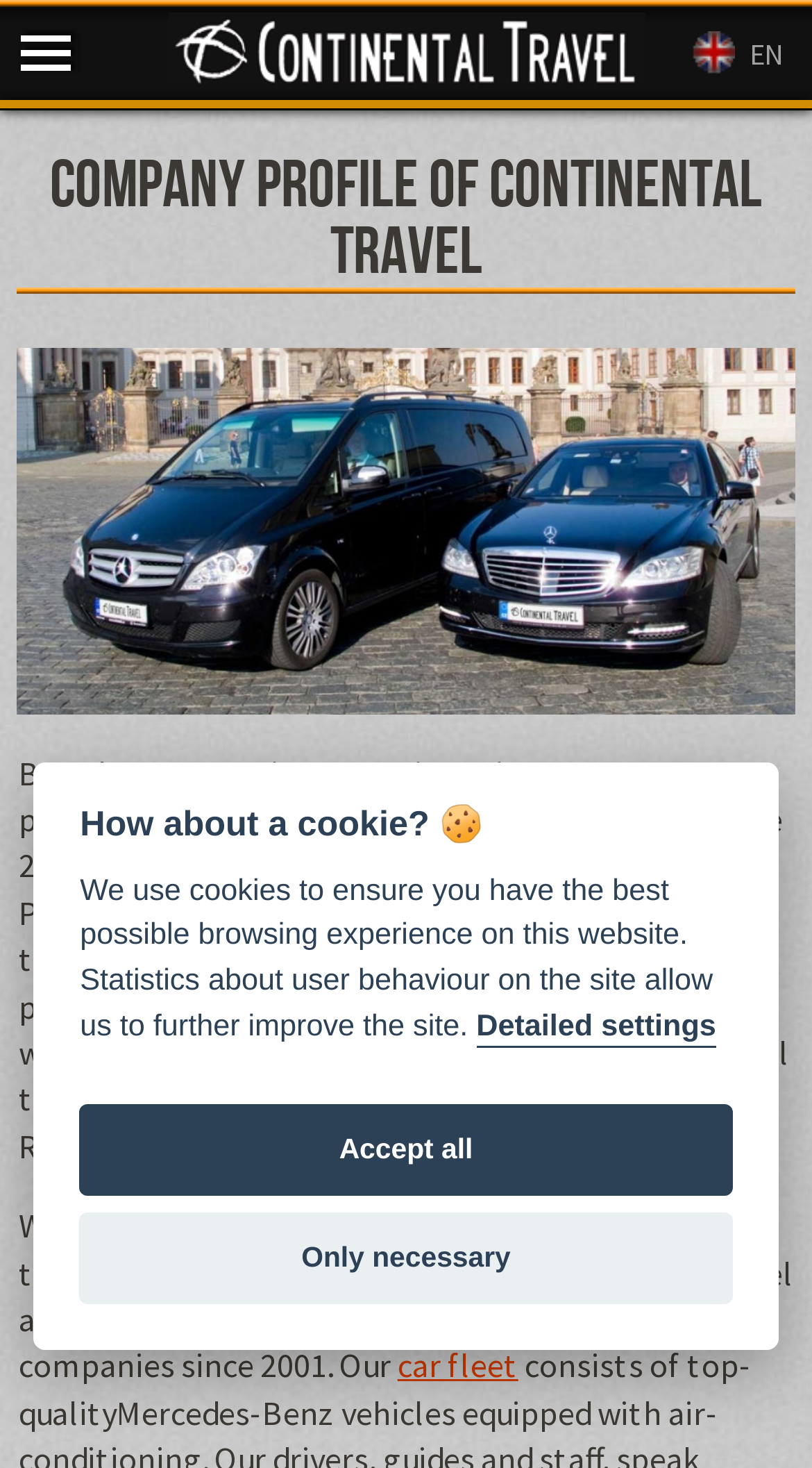Given the description of the UI element: "transportation services", predict the bounding box coordinates in the form of [left, top, right, bottom], with each value being a float between 0 and 1.

[0.197, 0.544, 0.613, 0.572]